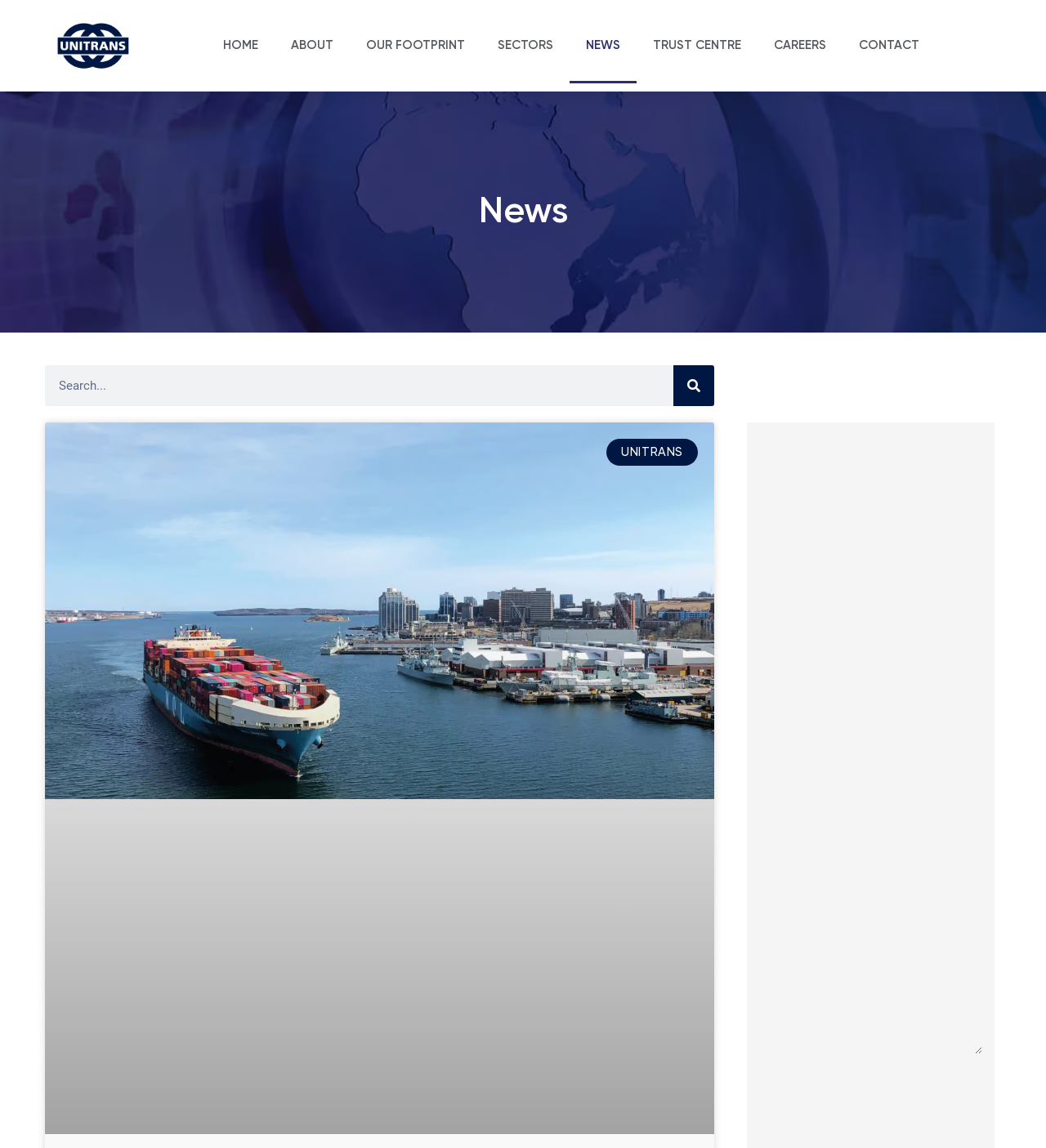What is the name of the company?
Answer the question with a thorough and detailed explanation.

The name of the company can be found in the top-left corner of the webpage, where it says 'Unitrans Africa Logistics' with a logo next to it. This is also confirmed by the 'UNITRANS' text found in the middle of the webpage.